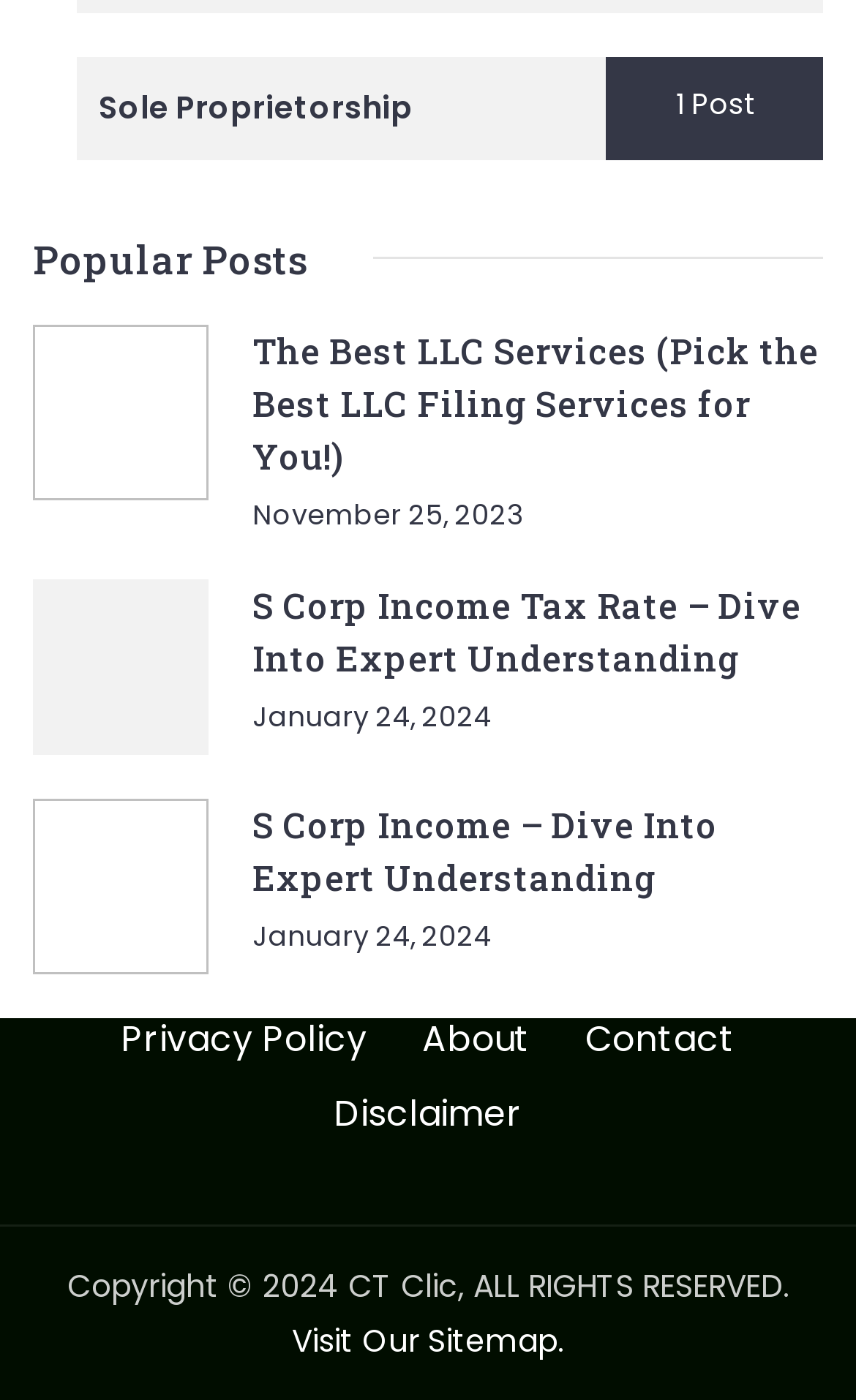Please determine the bounding box coordinates of the element's region to click for the following instruction: "View popular posts".

[0.038, 0.161, 0.962, 0.208]